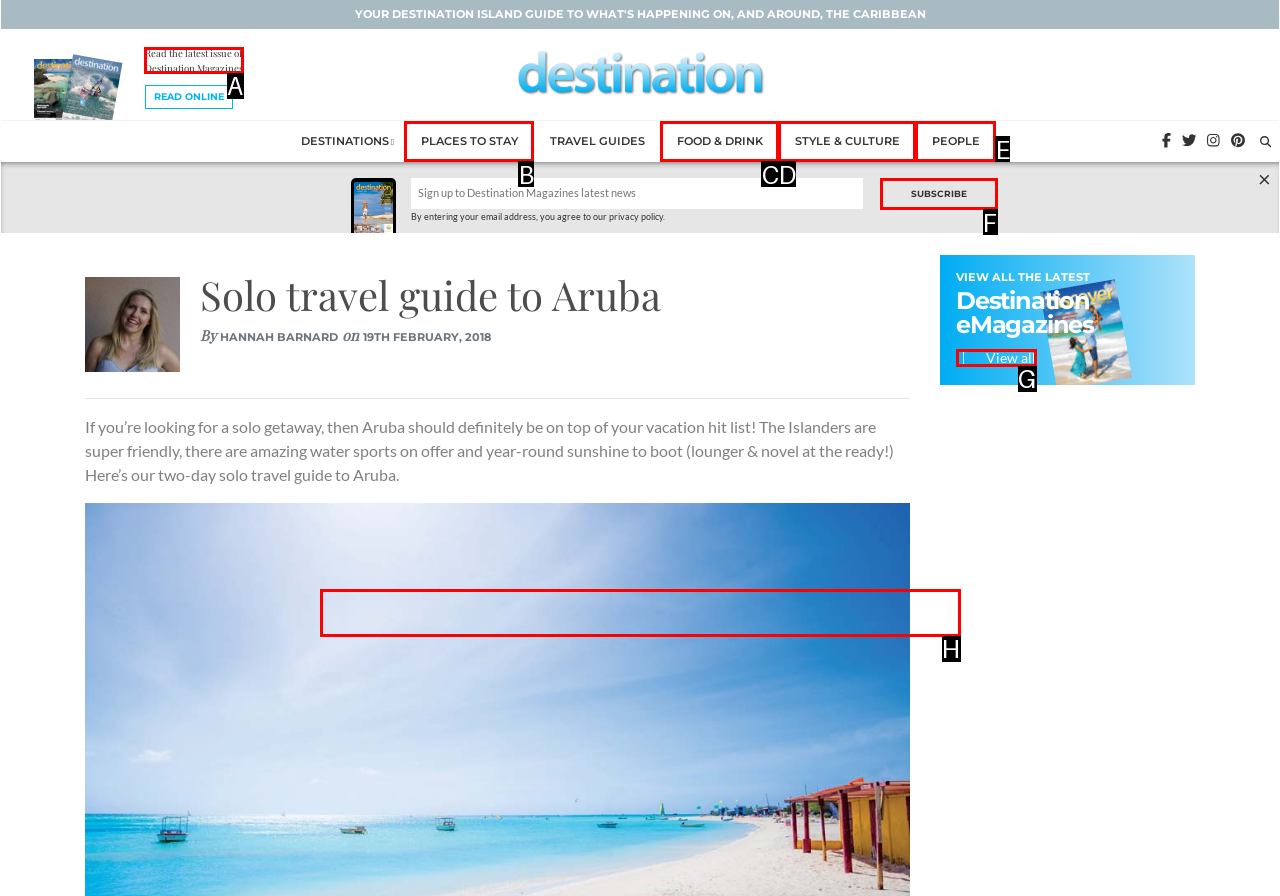Point out the specific HTML element to click to complete this task: Read the latest issue of Destination Magazines Reply with the letter of the chosen option.

A